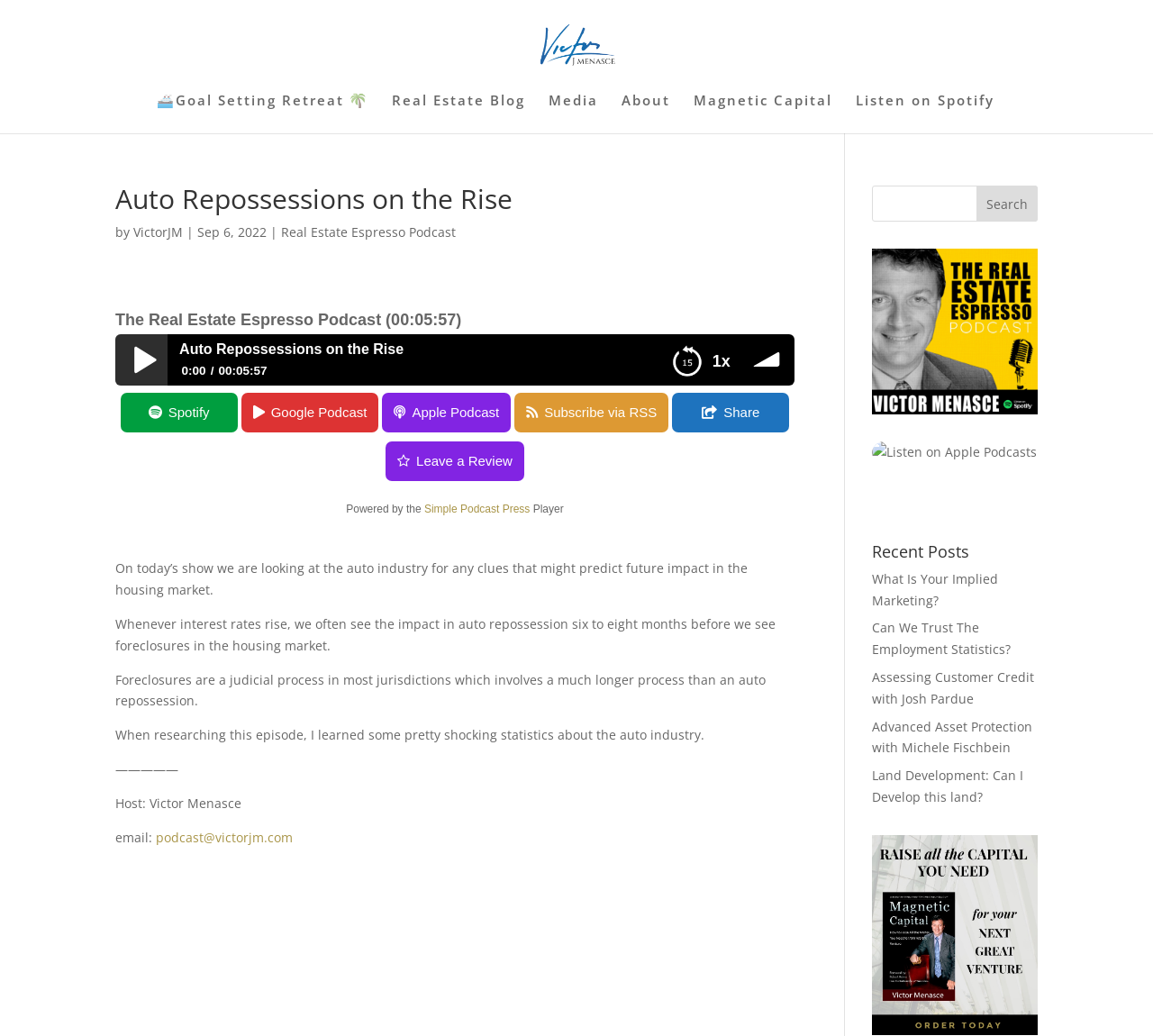Find and provide the bounding box coordinates for the UI element described with: "Leave a Review".

[0.334, 0.426, 0.455, 0.465]